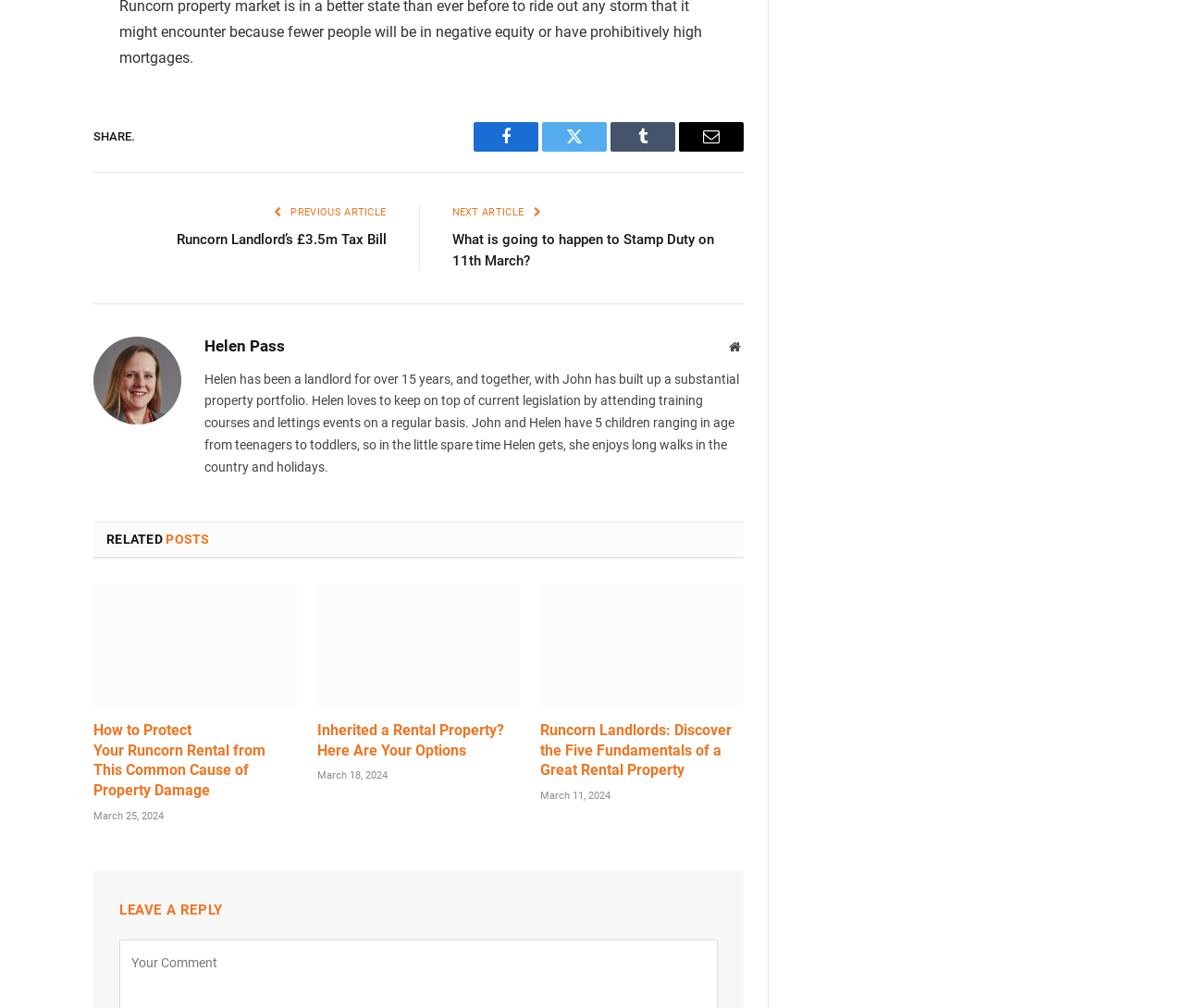Please specify the bounding box coordinates of the element that should be clicked to execute the given instruction: 'Visit Helen's website'. Ensure the coordinates are four float numbers between 0 and 1, expressed as [left, top, right, bottom].

[0.612, 0.335, 0.628, 0.353]